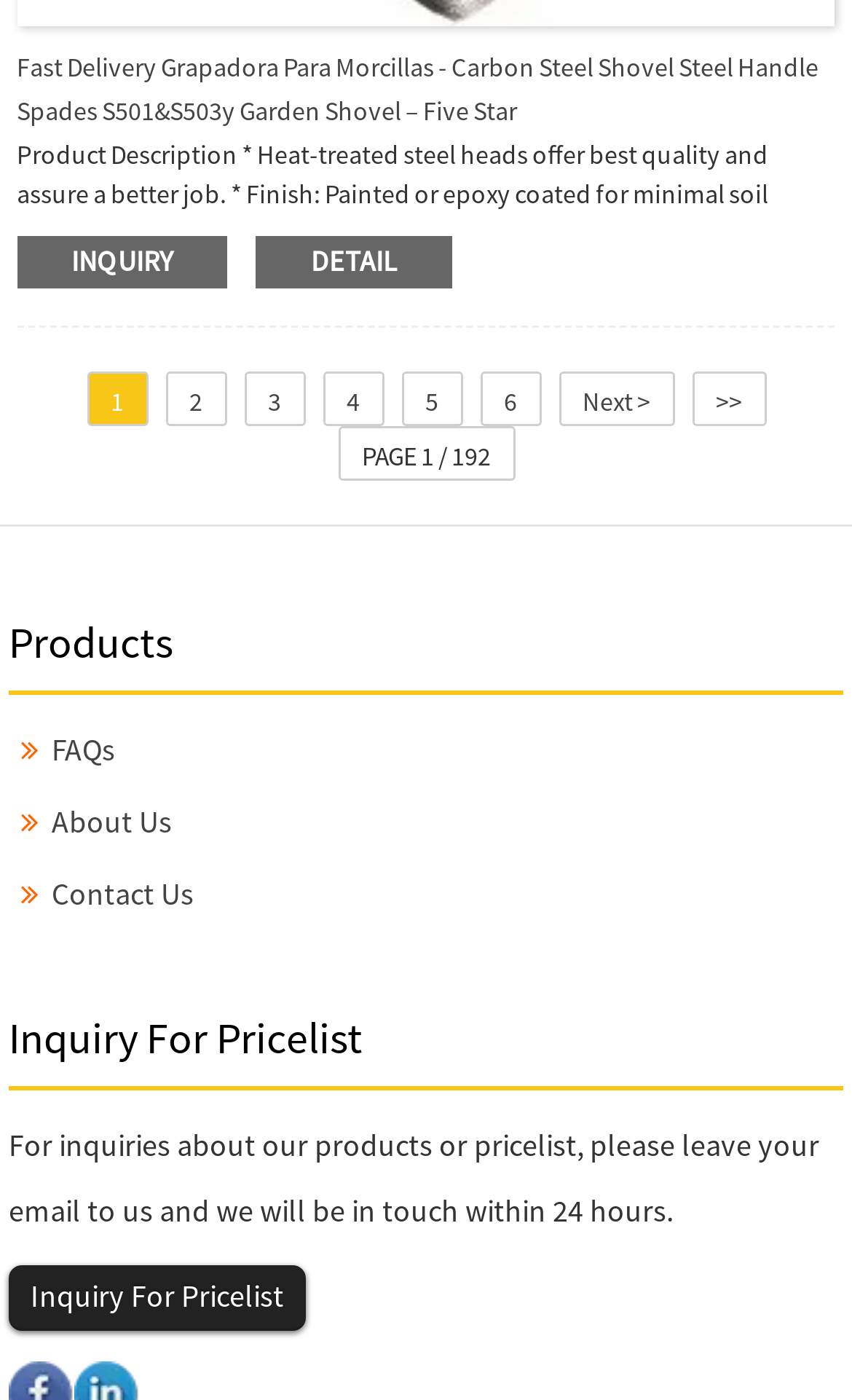Please find the bounding box for the following UI element description. Provide the coordinates in (top-left x, top-left y, bottom-right x, bottom-right y) format, with values between 0 and 1: Inquiry For Pricelist

[0.01, 0.903, 0.359, 0.95]